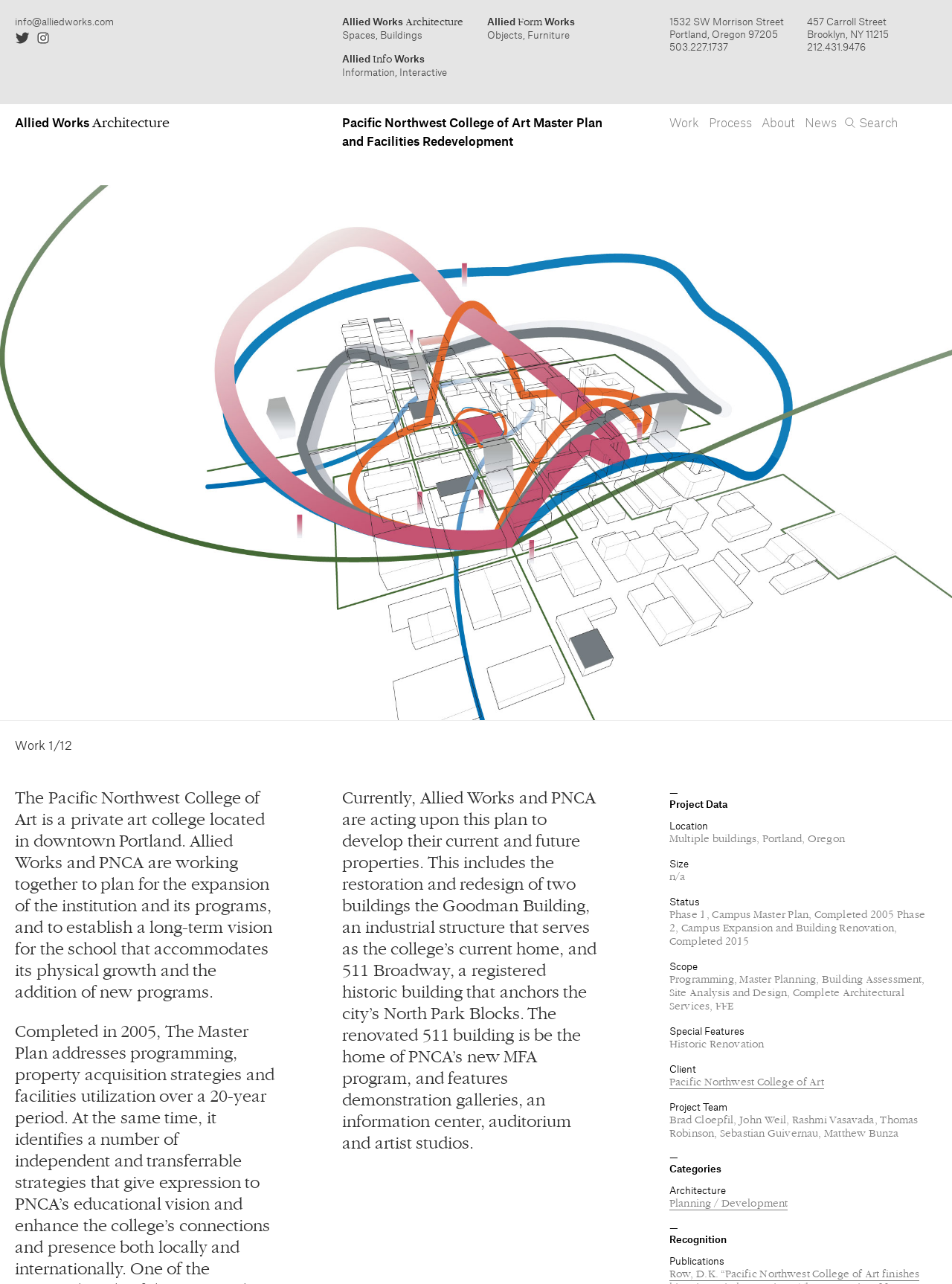Using the information from the screenshot, answer the following question thoroughly:
What is the location of the Pacific Northwest College of Art?

I found the answer by looking at the 'Location' section under 'Project Data', which says 'Multiple buildings, Portland, Oregon'.